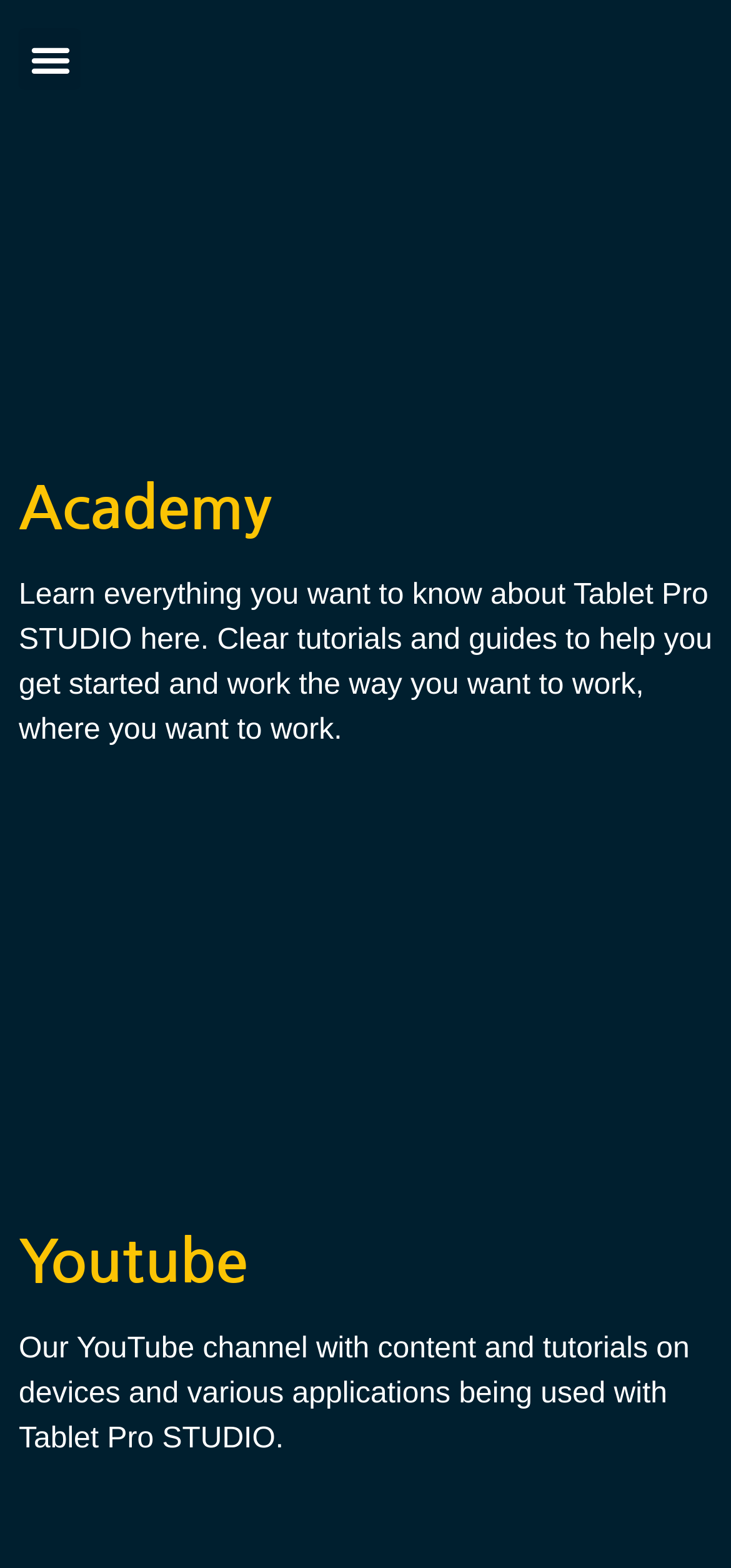What is the main topic of the webpage?
Please analyze the image and answer the question with as much detail as possible.

The main topic of the webpage can be inferred from the static text elements and link elements which repeatedly mention 'Tablet Pro STUDIO'.